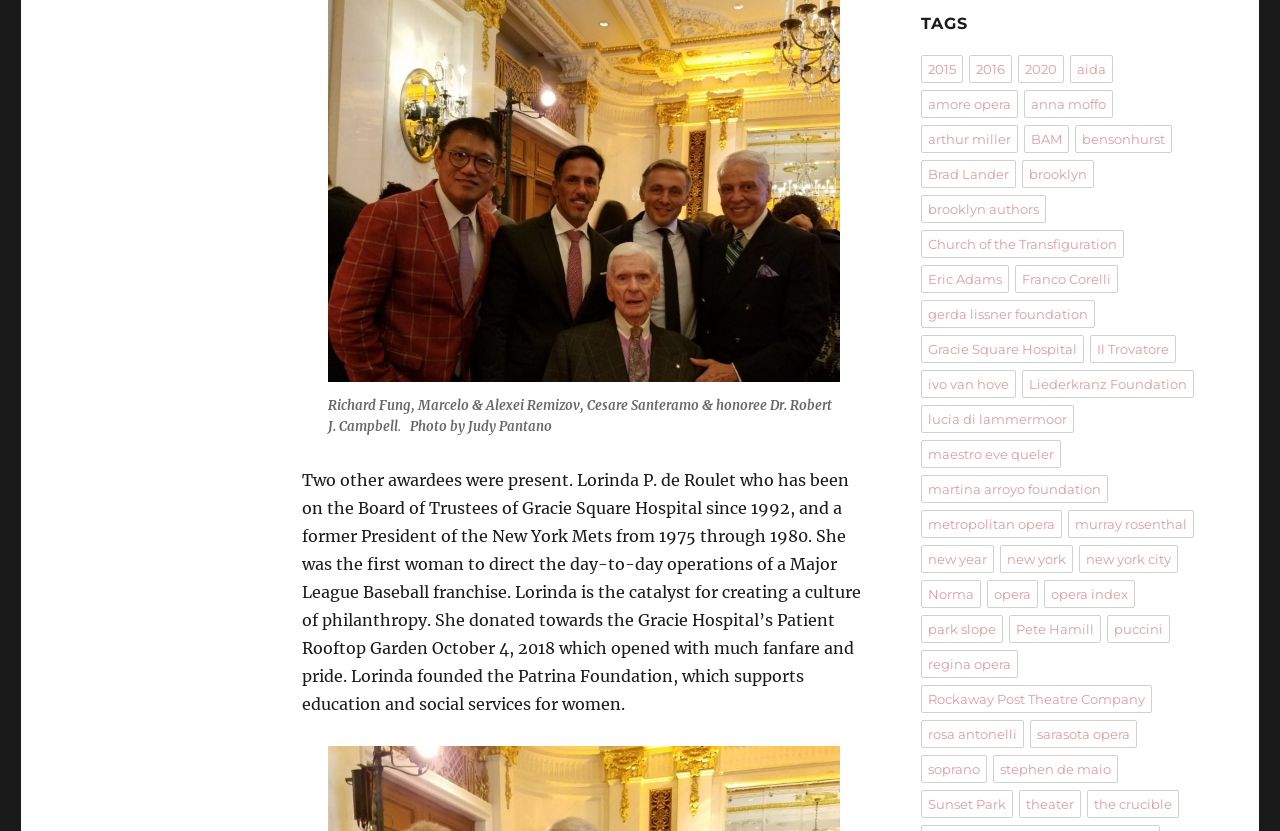Determine the bounding box coordinates of the region that needs to be clicked to achieve the task: "Click on the 'new york' link".

[0.782, 0.655, 0.839, 0.689]